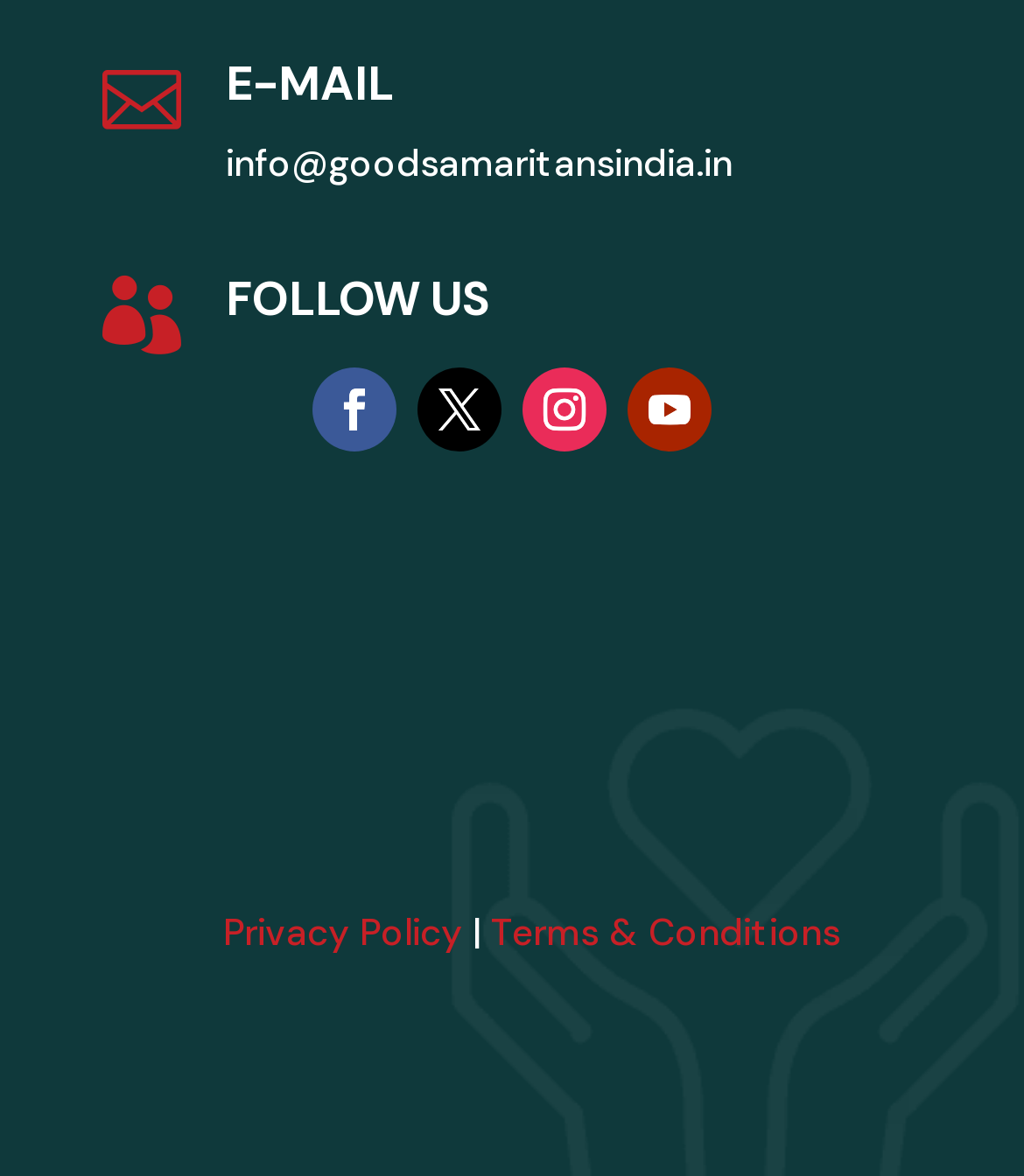Using the provided description: "Terms & Conditions", find the bounding box coordinates of the corresponding UI element. The output should be four float numbers between 0 and 1, in the format [left, top, right, bottom].

[0.479, 0.772, 0.821, 0.812]